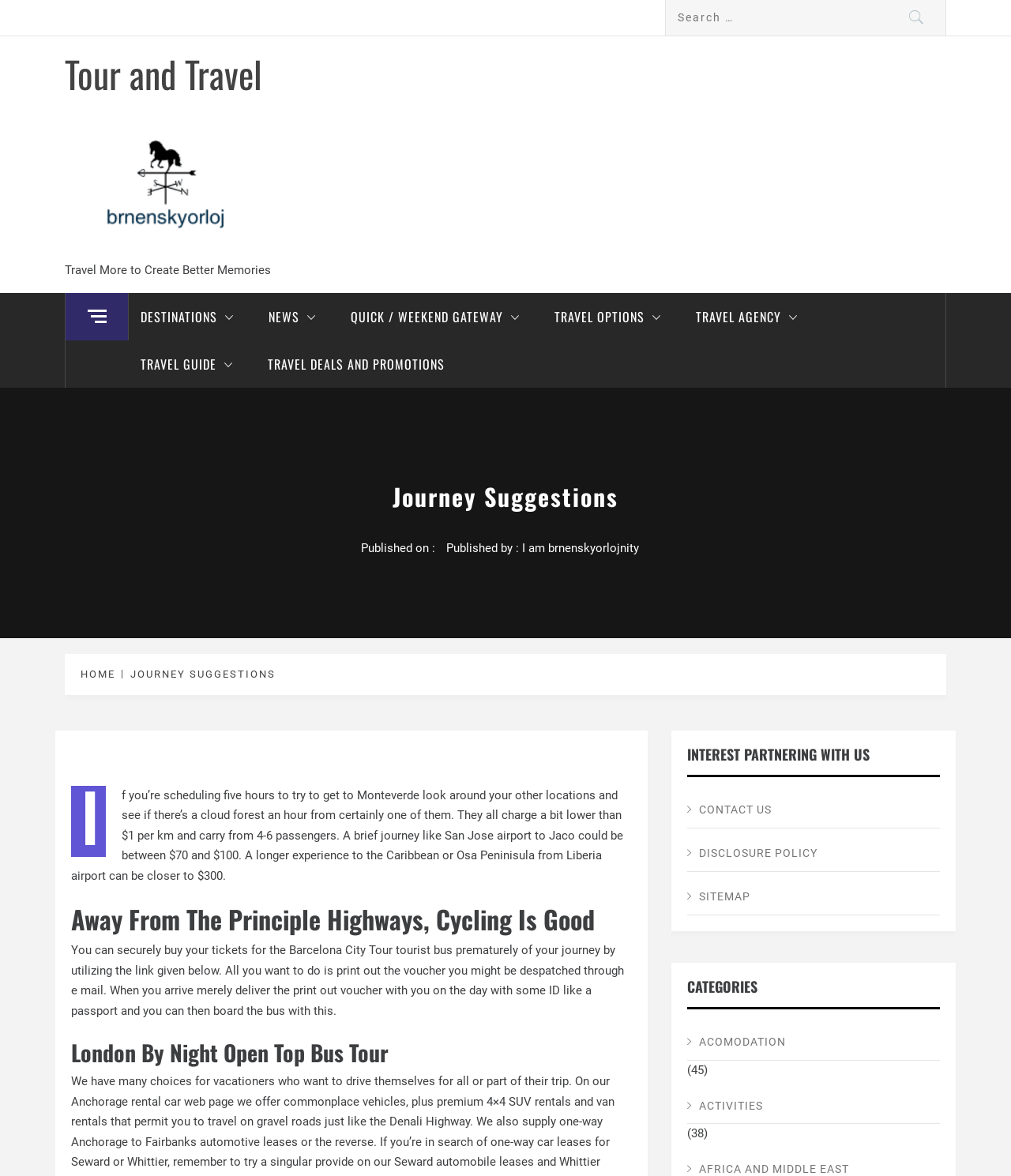Based on the description "parent_node: Search for: value="Search"", find the bounding box of the specified UI element.

[0.877, 0.0, 0.935, 0.03]